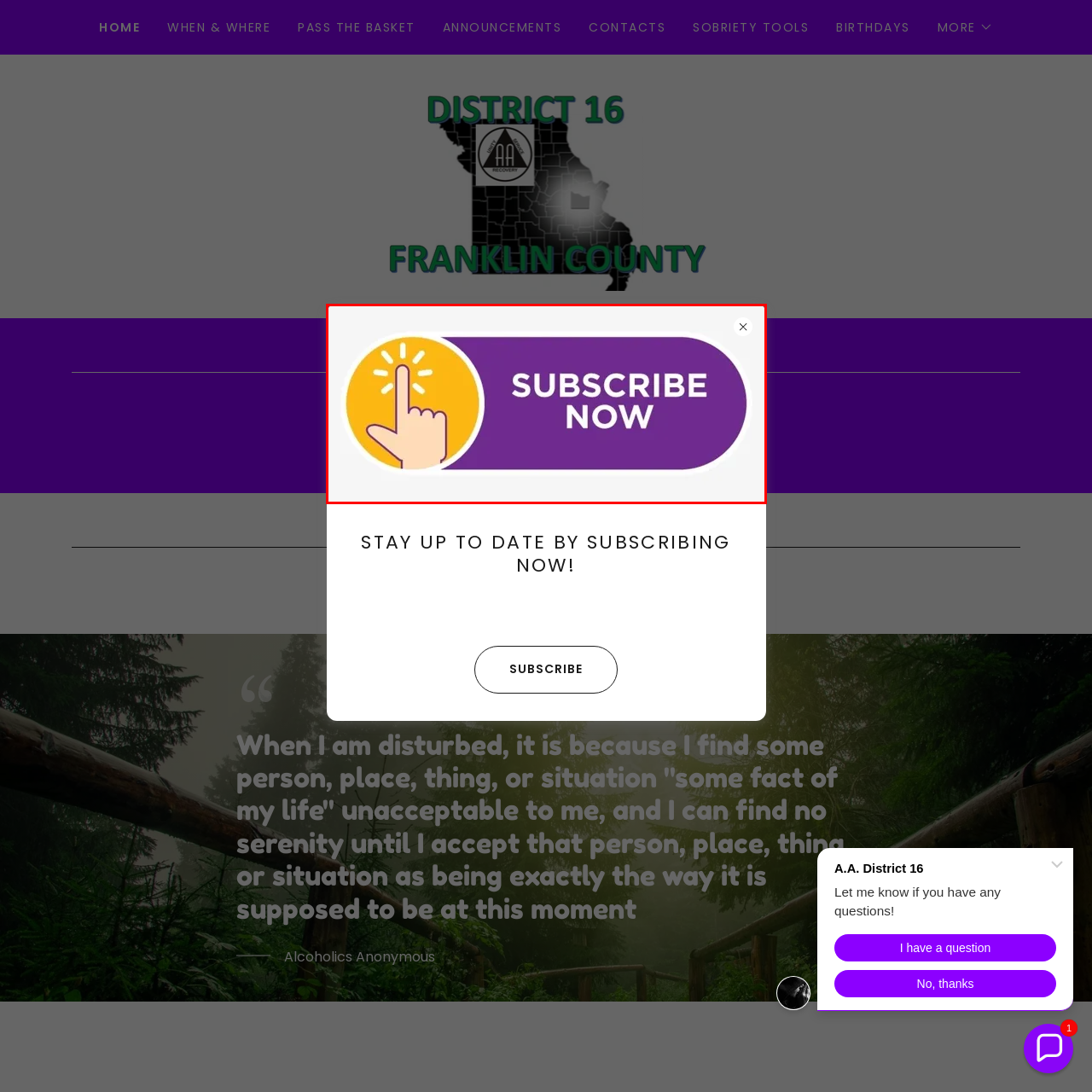What direction is the index finger pointing?
Please review the image inside the red bounding box and answer using a single word or phrase.

Upwards